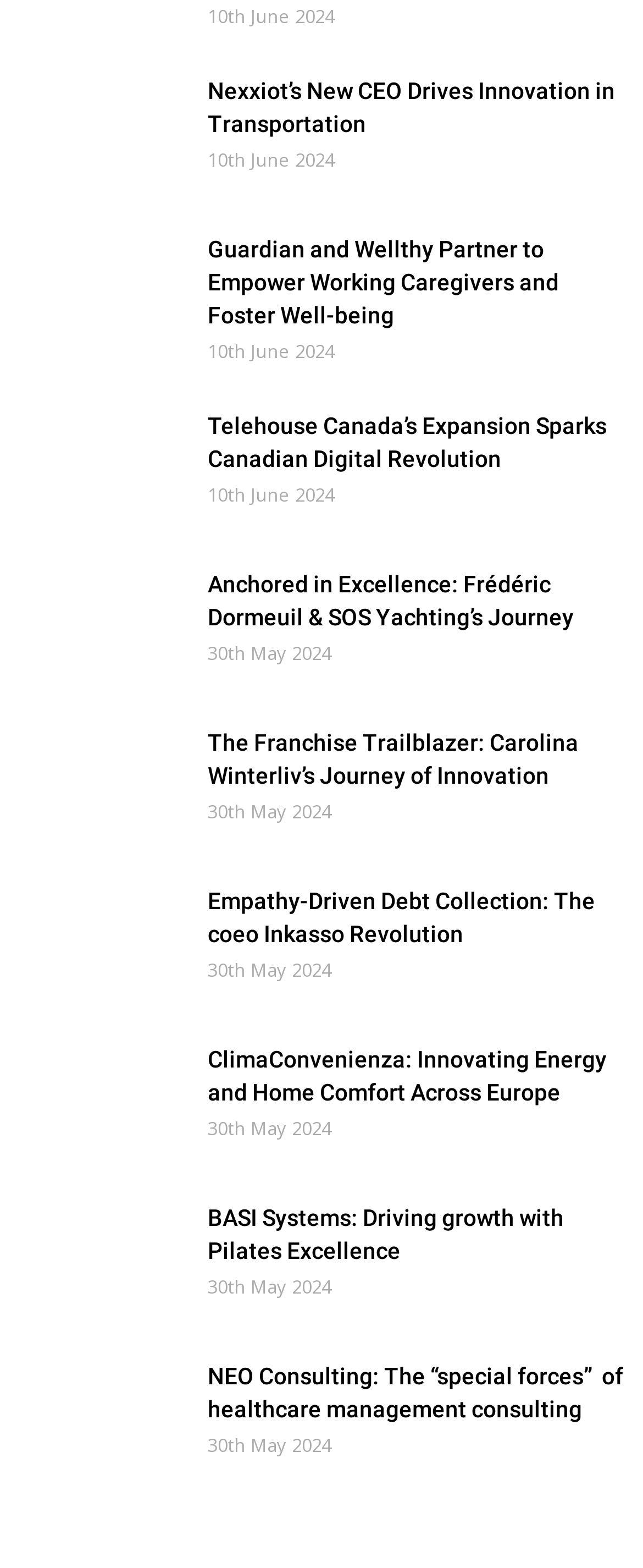Locate the bounding box coordinates of the clickable region necessary to complete the following instruction: "Explore the 'Telehouse Canada’s Expansion Sparks Canadian Digital Revolution' story". Provide the coordinates in the format of four float numbers between 0 and 1, i.e., [left, top, right, bottom].

[0.323, 0.261, 0.974, 0.303]